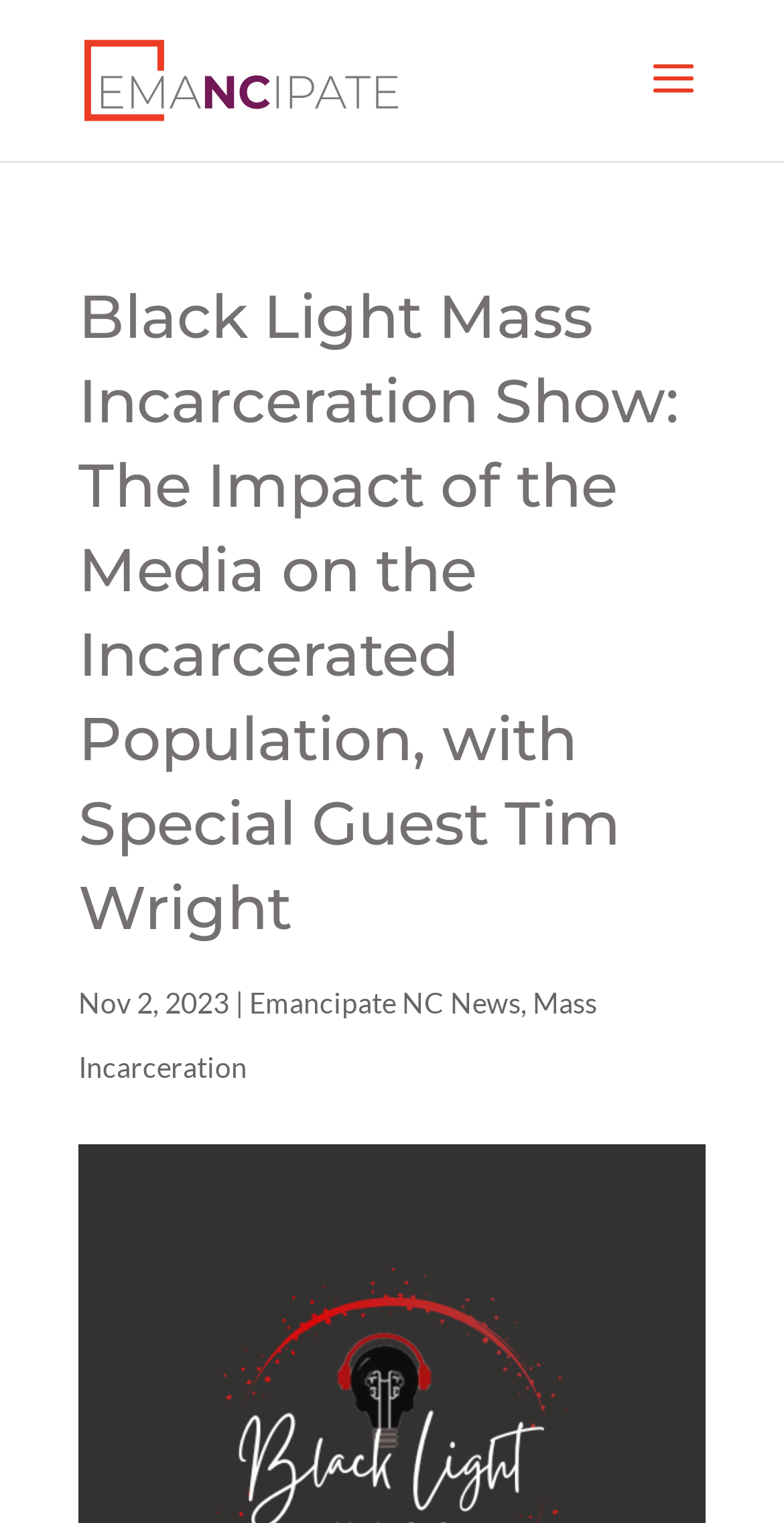Given the element description, predict the bounding box coordinates in the format (top-left x, top-left y, bottom-right x, bottom-right y). Make sure all values are between 0 and 1. Here is the element description: Mass Incarceration

[0.1, 0.647, 0.762, 0.712]